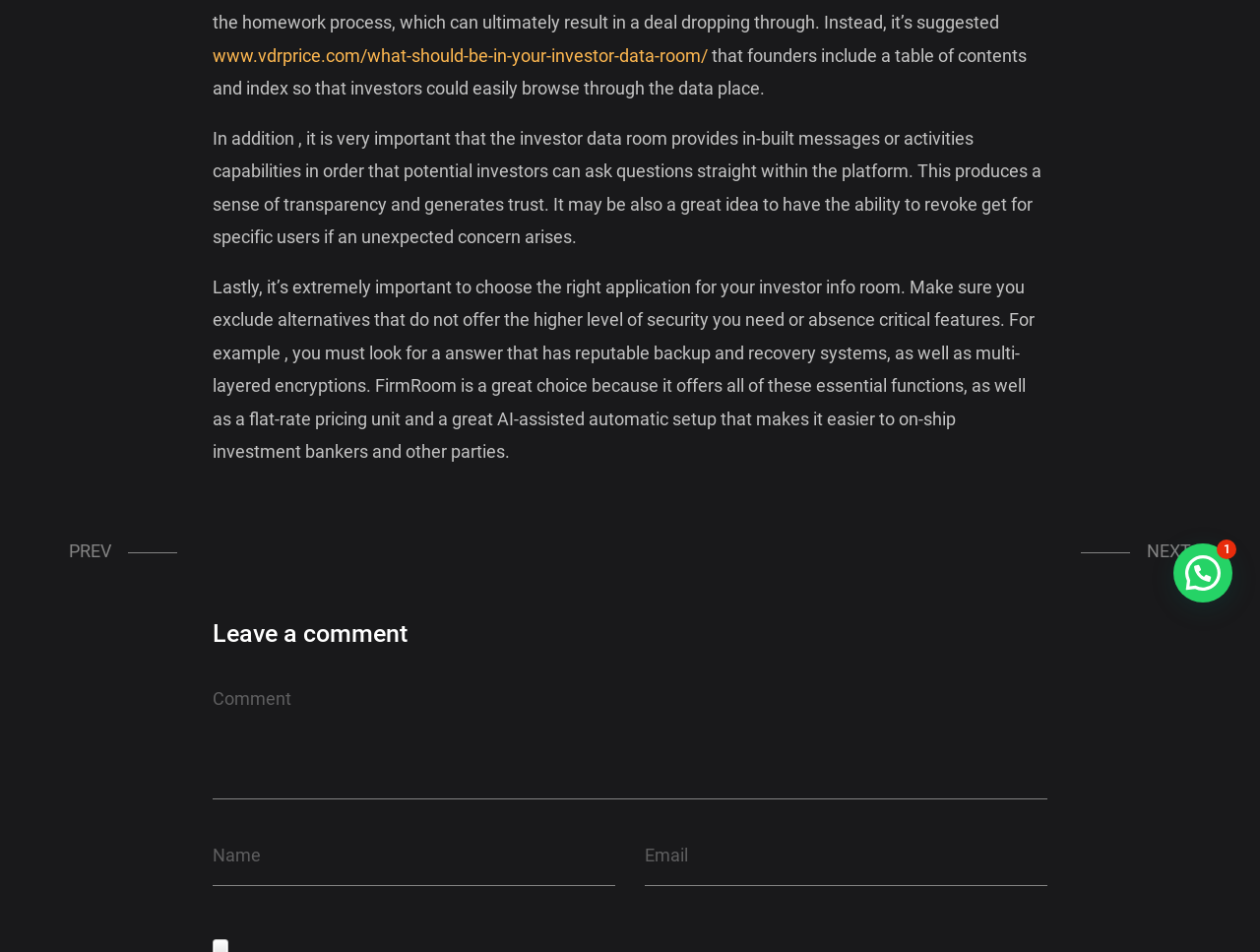Using the element description provided, determine the bounding box coordinates in the format (top-left x, top-left y, bottom-right x, bottom-right y). Ensure that all values are floating point numbers between 0 and 1. Element description: www.vdrprice.com/what-should-be-in-your-investor-data-room/

[0.169, 0.048, 0.562, 0.069]